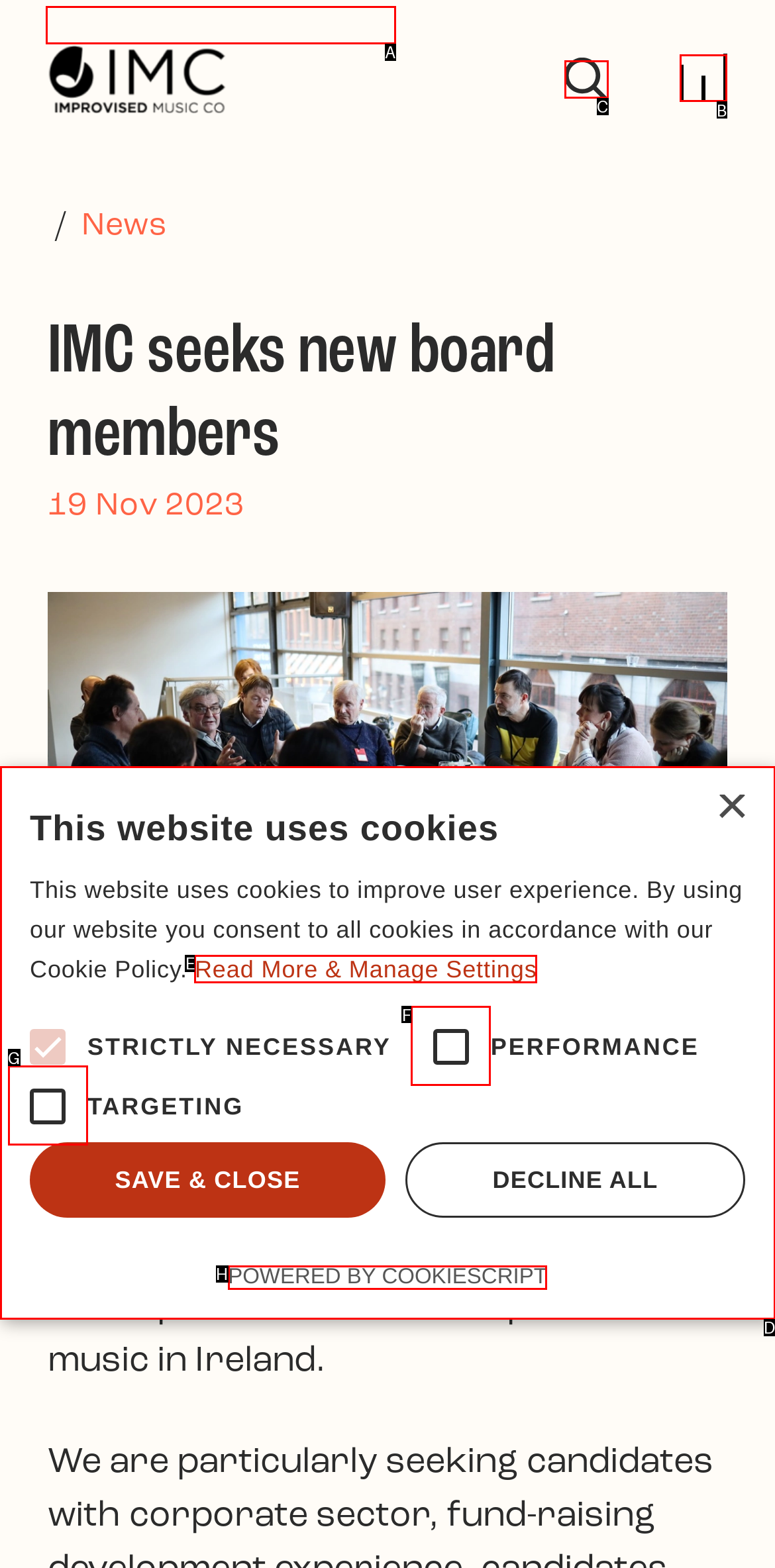Specify which HTML element I should click to complete this instruction: Click on the search button Answer with the letter of the relevant option.

None